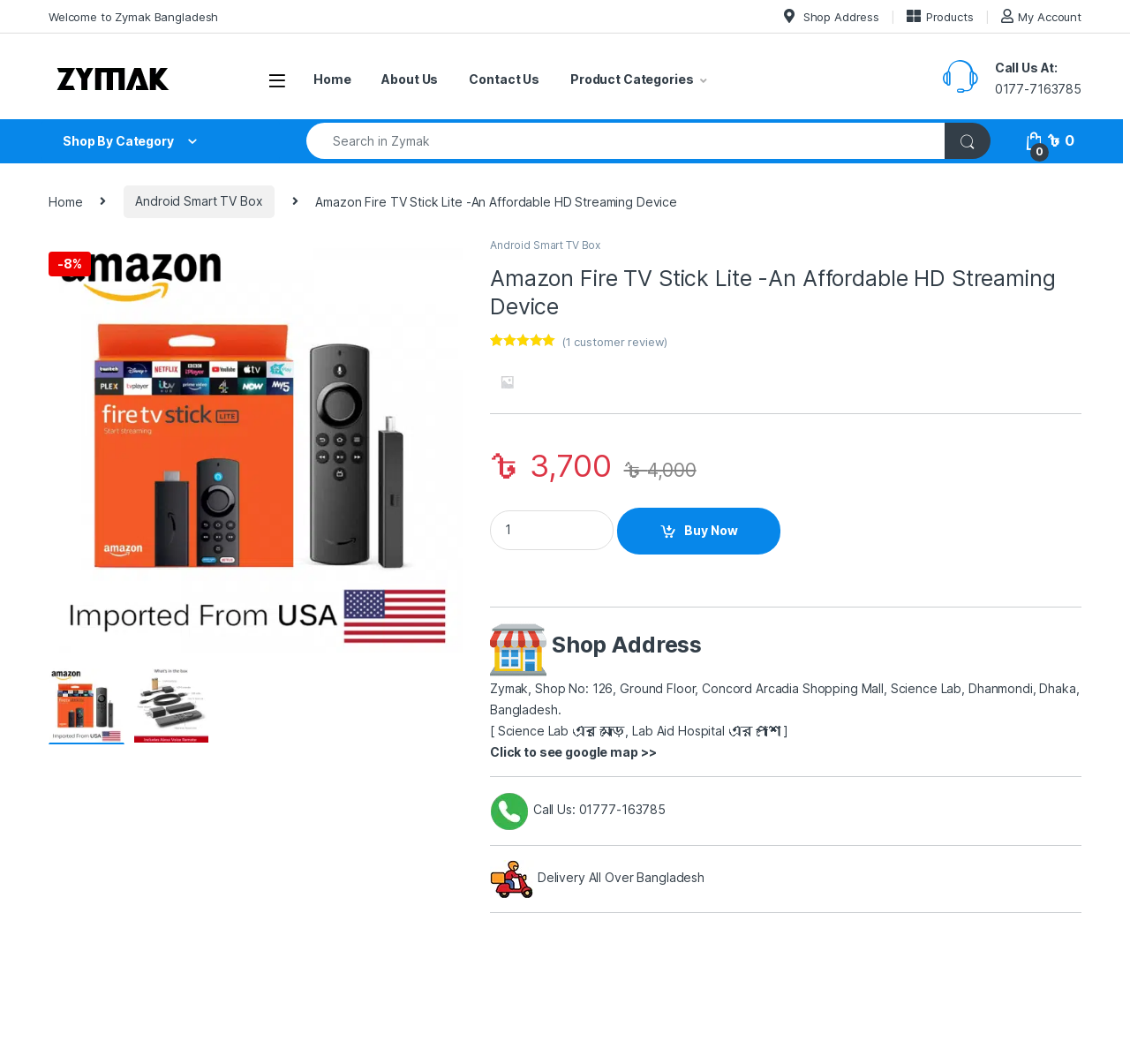Show me the bounding box coordinates of the clickable region to achieve the task as per the instruction: "View the shop address on the map".

[0.434, 0.699, 0.581, 0.713]